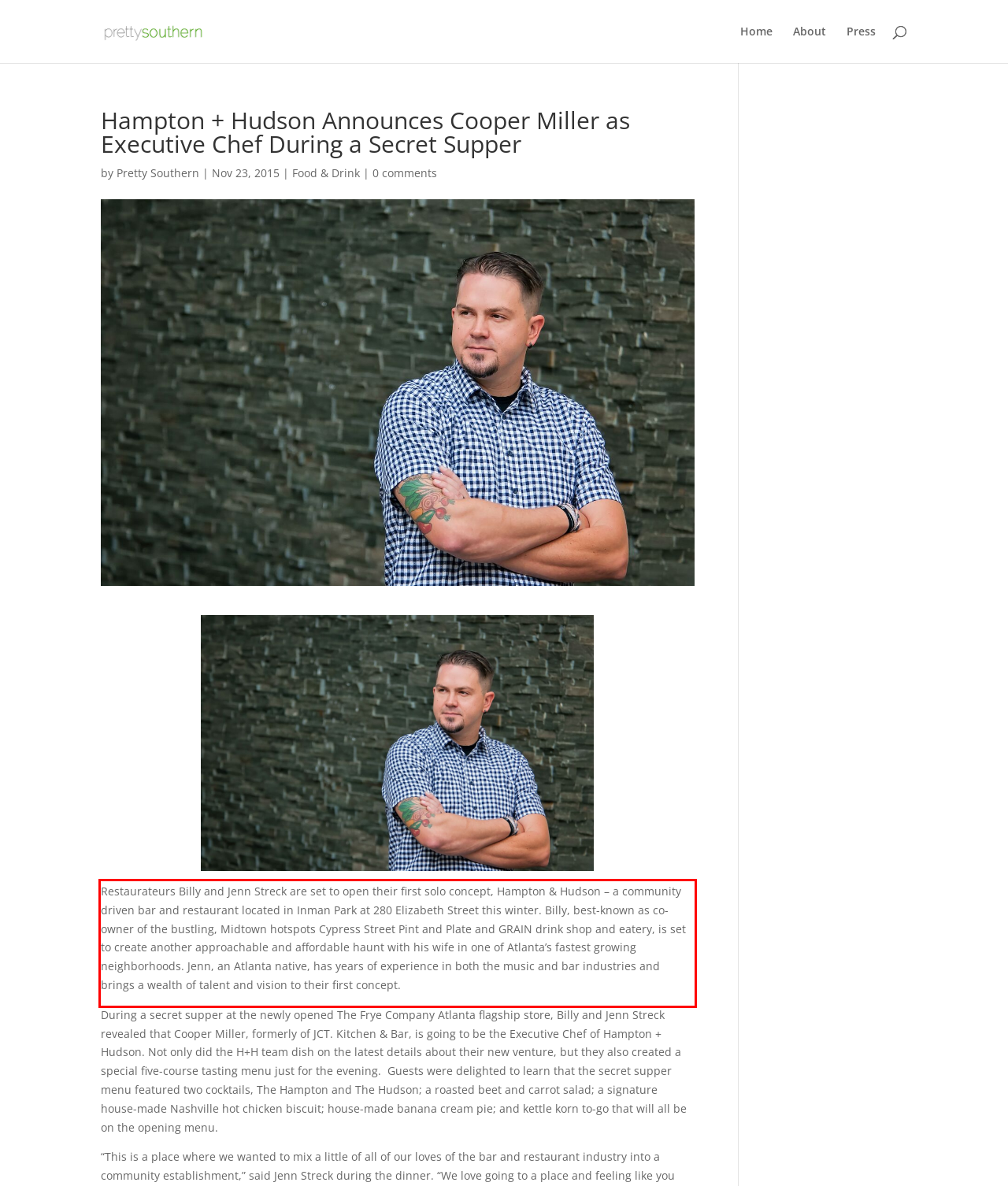Examine the webpage screenshot, find the red bounding box, and extract the text content within this marked area.

Restaurateurs Billy and Jenn Streck are set to open their first solo concept, Hampton & Hudson – a community driven bar and restaurant located in Inman Park at 280 Elizabeth Street this winter. Billy, best-known as co-owner of the bustling, Midtown hotspots Cypress Street Pint and Plate and GRAIN drink shop and eatery, is set to create another approachable and affordable haunt with his wife in one of Atlanta’s fastest growing neighborhoods. Jenn, an Atlanta native, has years of experience in both the music and bar industries and brings a wealth of talent and vision to their first concept.